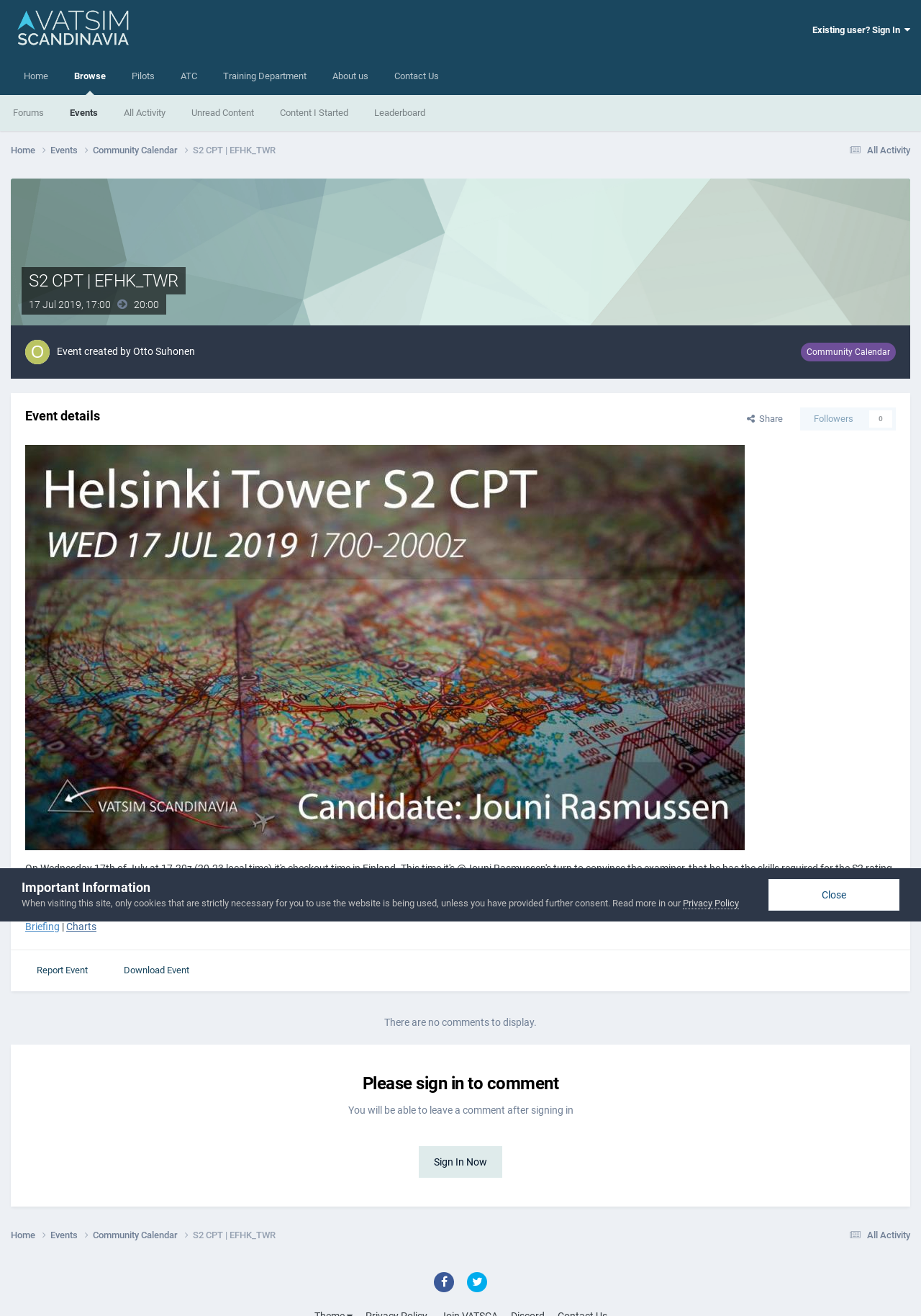Please find the bounding box coordinates for the clickable element needed to perform this instruction: "Click the 'Reviews' link".

None